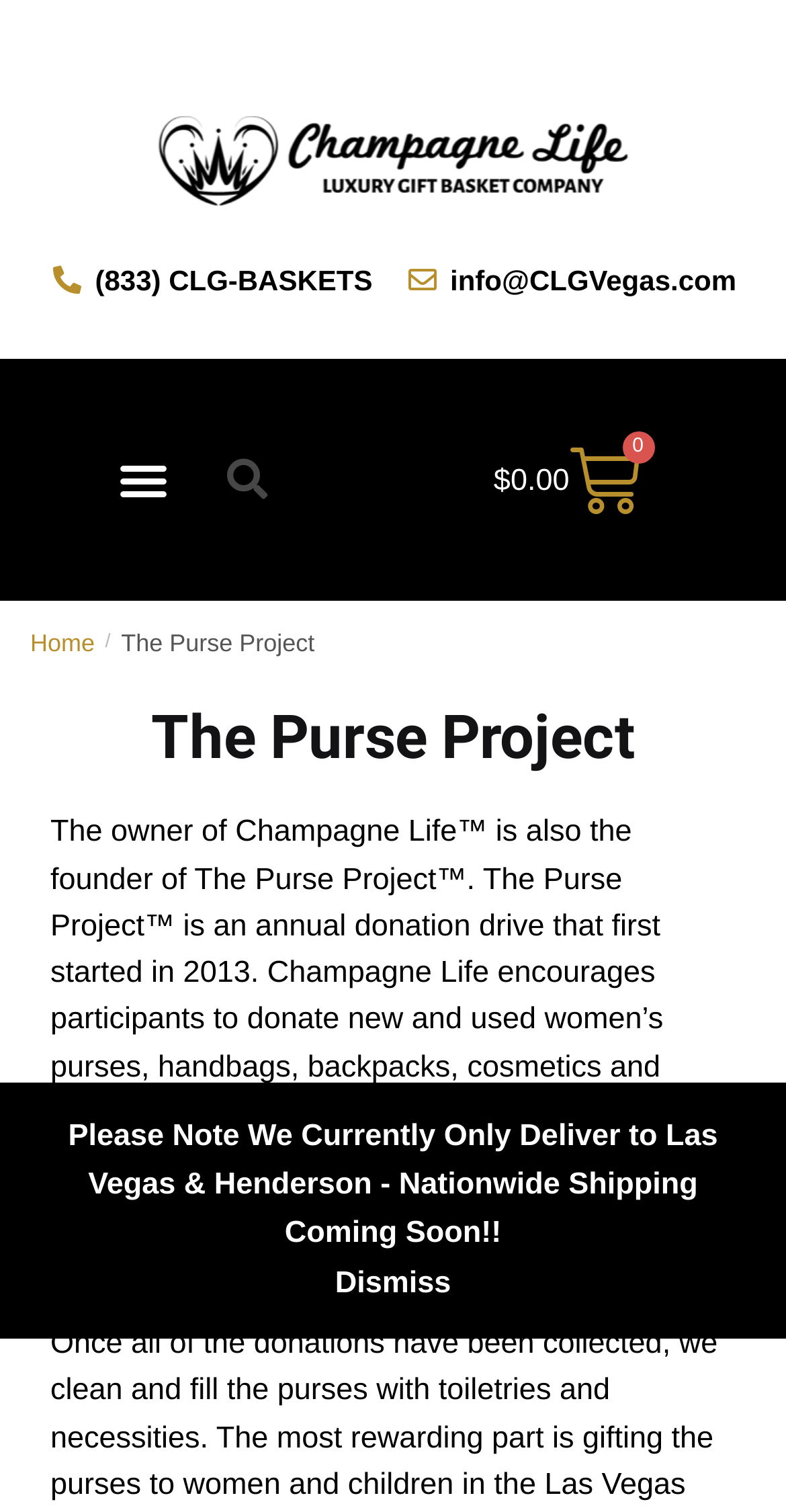What is the annual donation drive mentioned on the webpage?
Please give a well-detailed answer to the question.

The webpage mentions that The Purse Project is an annual donation drive that first started in 2013, and it encourages participants to donate new and used women’s purses, handbags, backpacks, cosmetics, and toiletries.